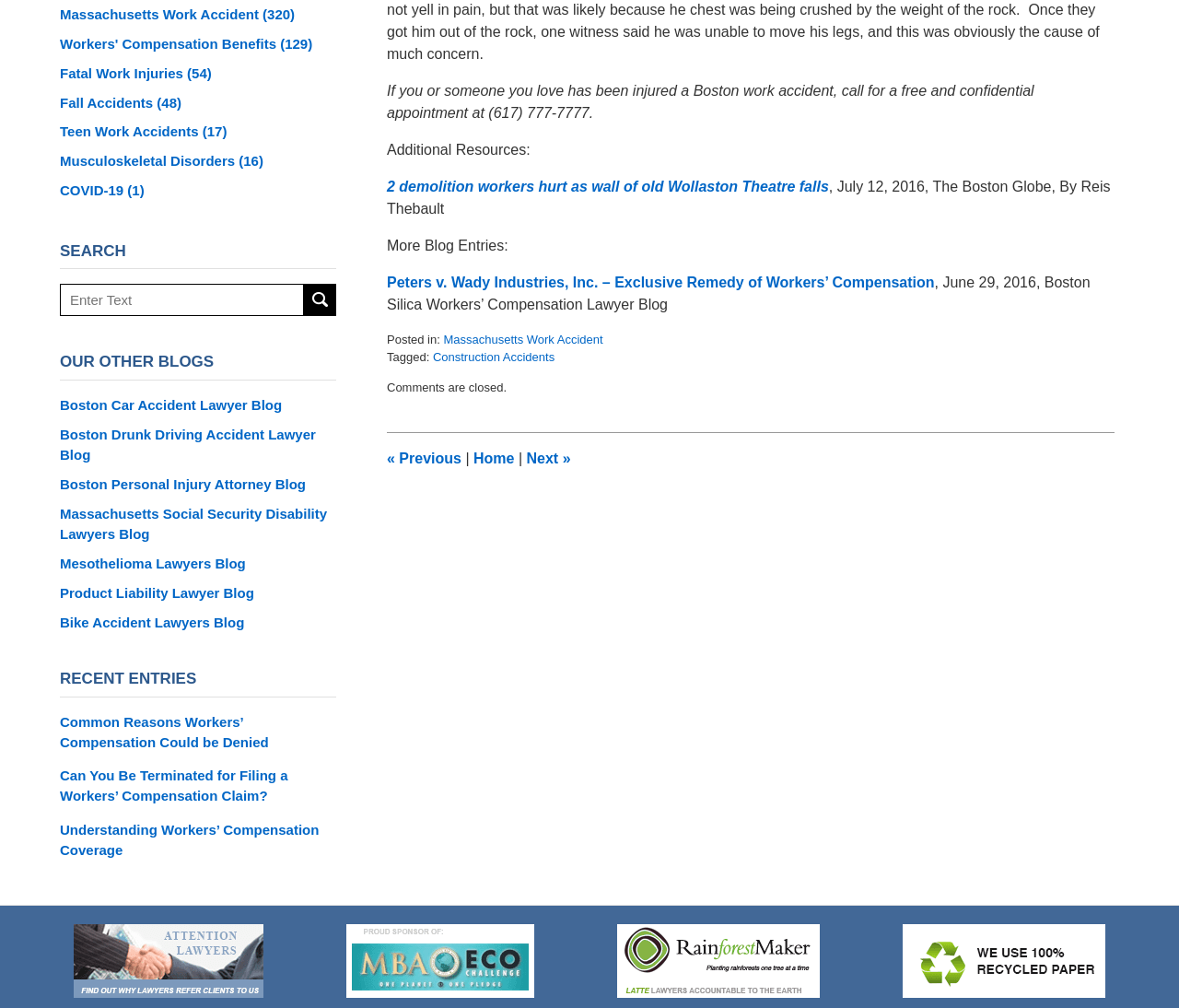Specify the bounding box coordinates of the element's area that should be clicked to execute the given instruction: "Search for something". The coordinates should be four float numbers between 0 and 1, i.e., [left, top, right, bottom].

[0.051, 0.282, 0.285, 0.314]